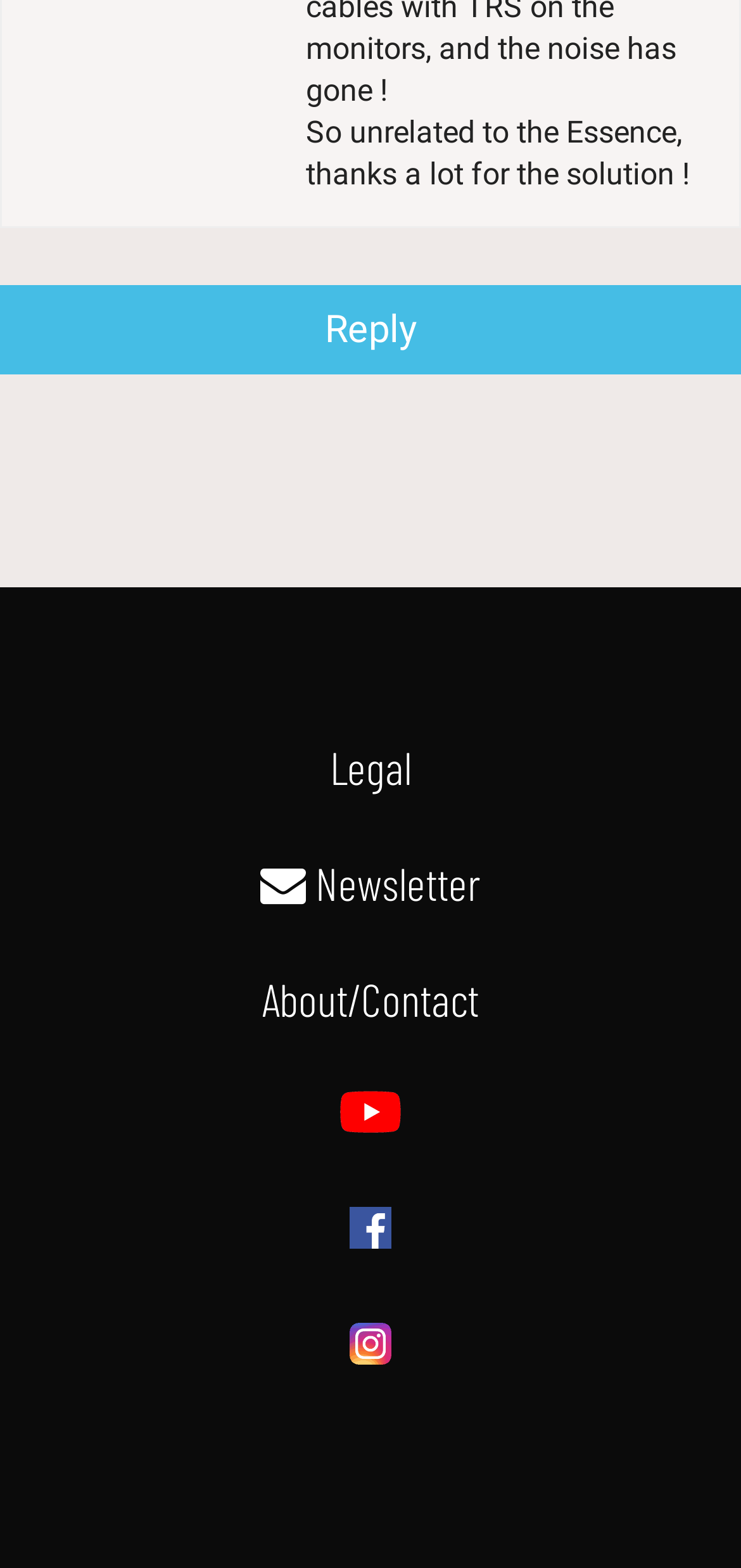Are the social media icons aligned horizontally?
Analyze the screenshot and provide a detailed answer to the question.

The x1 and x2 coordinates of the social media icons are similar, indicating they are aligned horizontally, and the y1 and y2 coordinates are different, indicating they are stacked vertically.